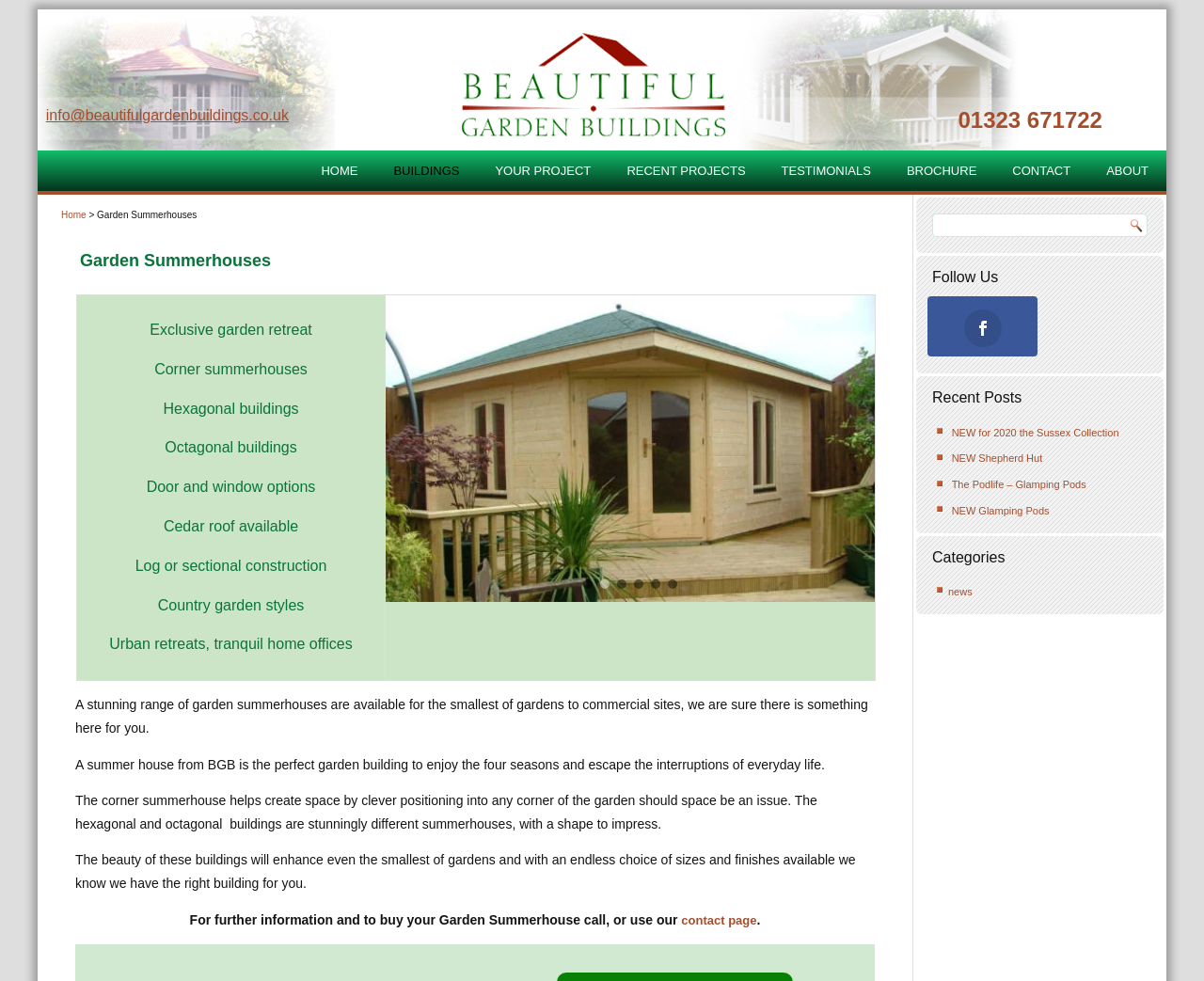How can I get further information about Garden Summerhouses?
Answer the question with a detailed explanation, including all necessary information.

The webpage provides a static text that says 'For further information and to buy your Garden Summerhouse call, or use our contact page'. This indicates that users can get further information by calling or using the contact page.